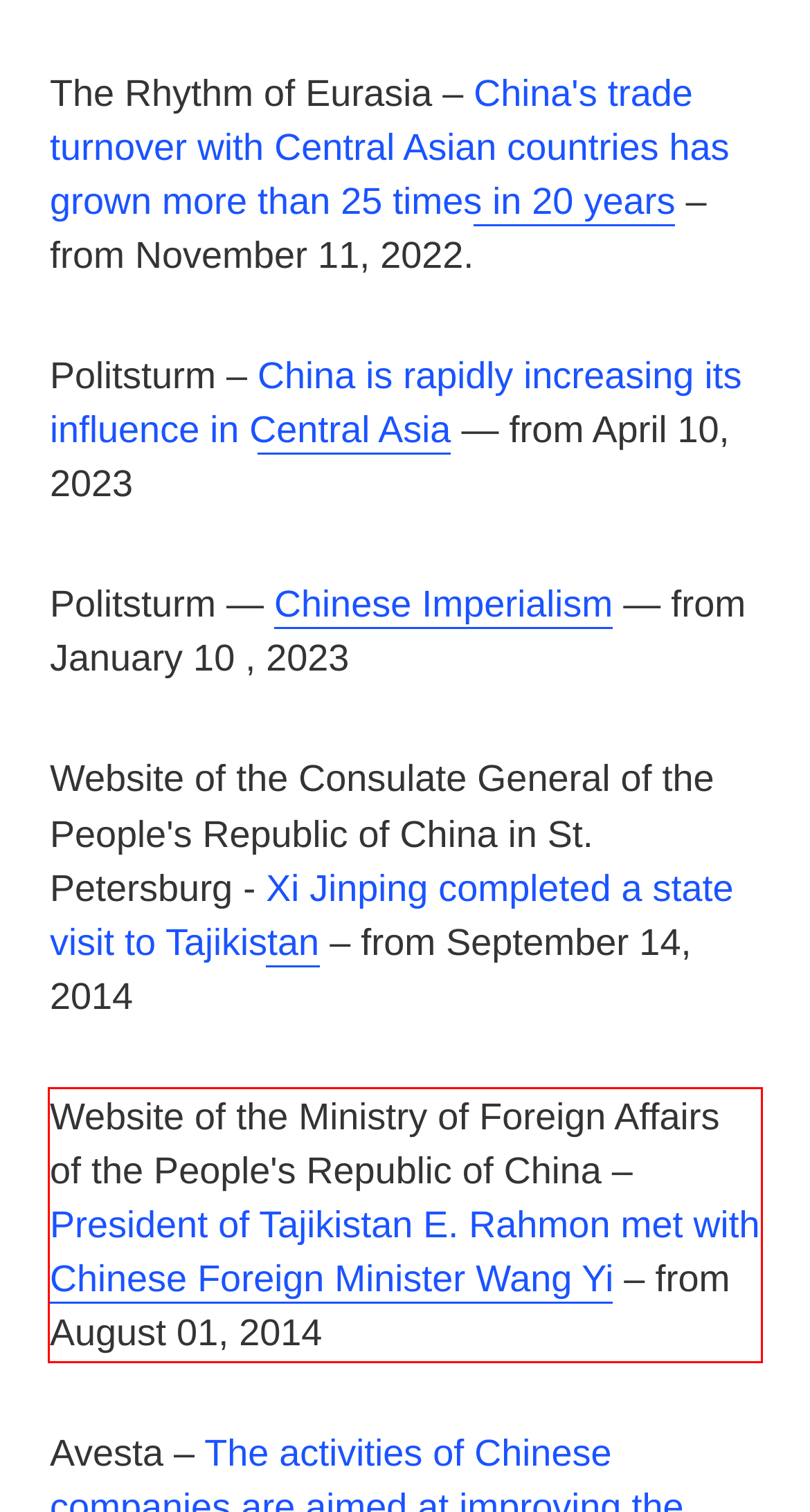Please extract the text content from the UI element enclosed by the red rectangle in the screenshot.

Website of the Ministry of Foreign Affairs of the People's Republic of China – President of Tajikistan E. Rahmon met with Chinese Foreign Minister Wang Yi – from August 01, 2014